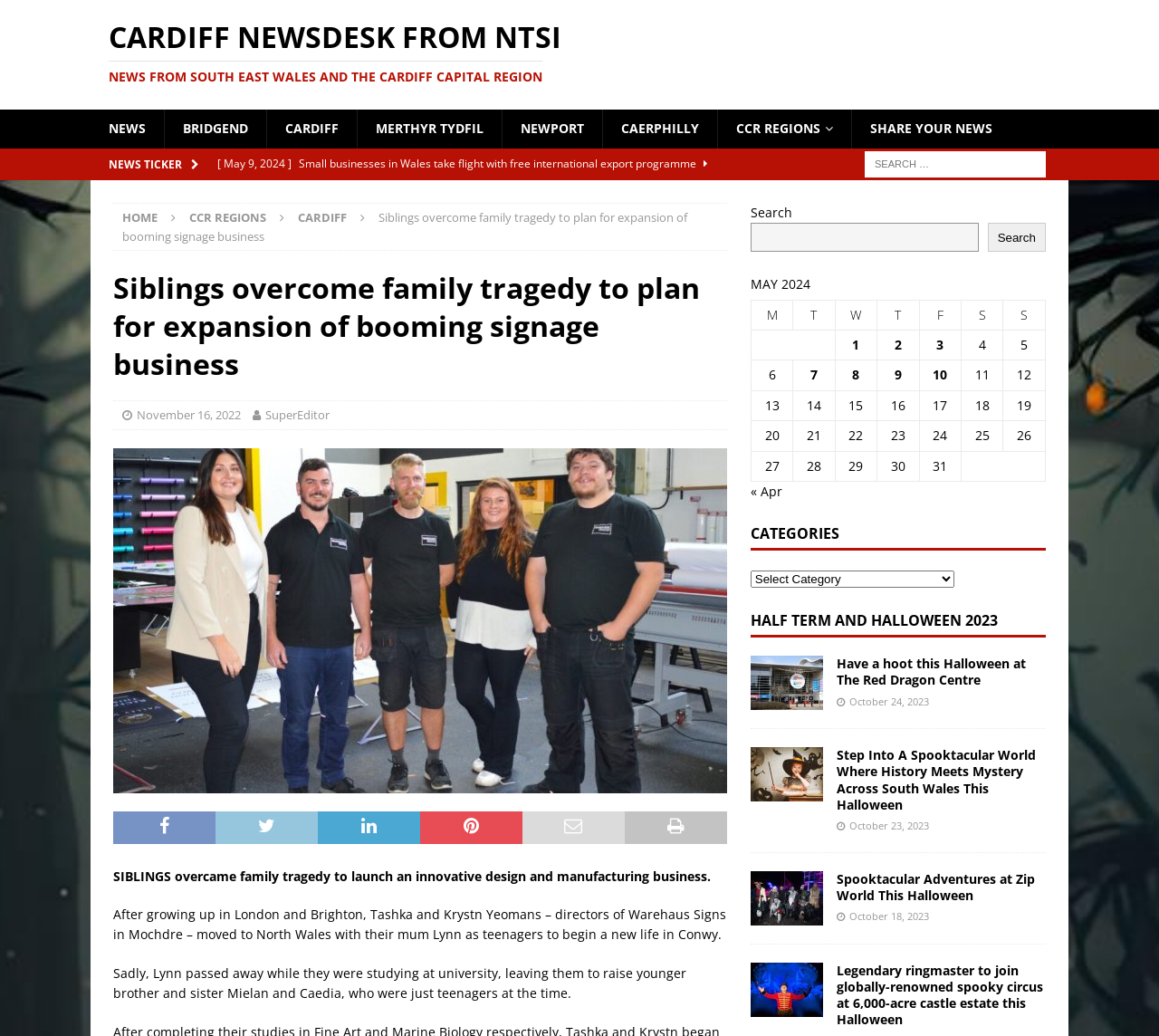What is the name of the business founded by Tashka and Krystn Yeomans?
Give a one-word or short phrase answer based on the image.

Warehaus Signs